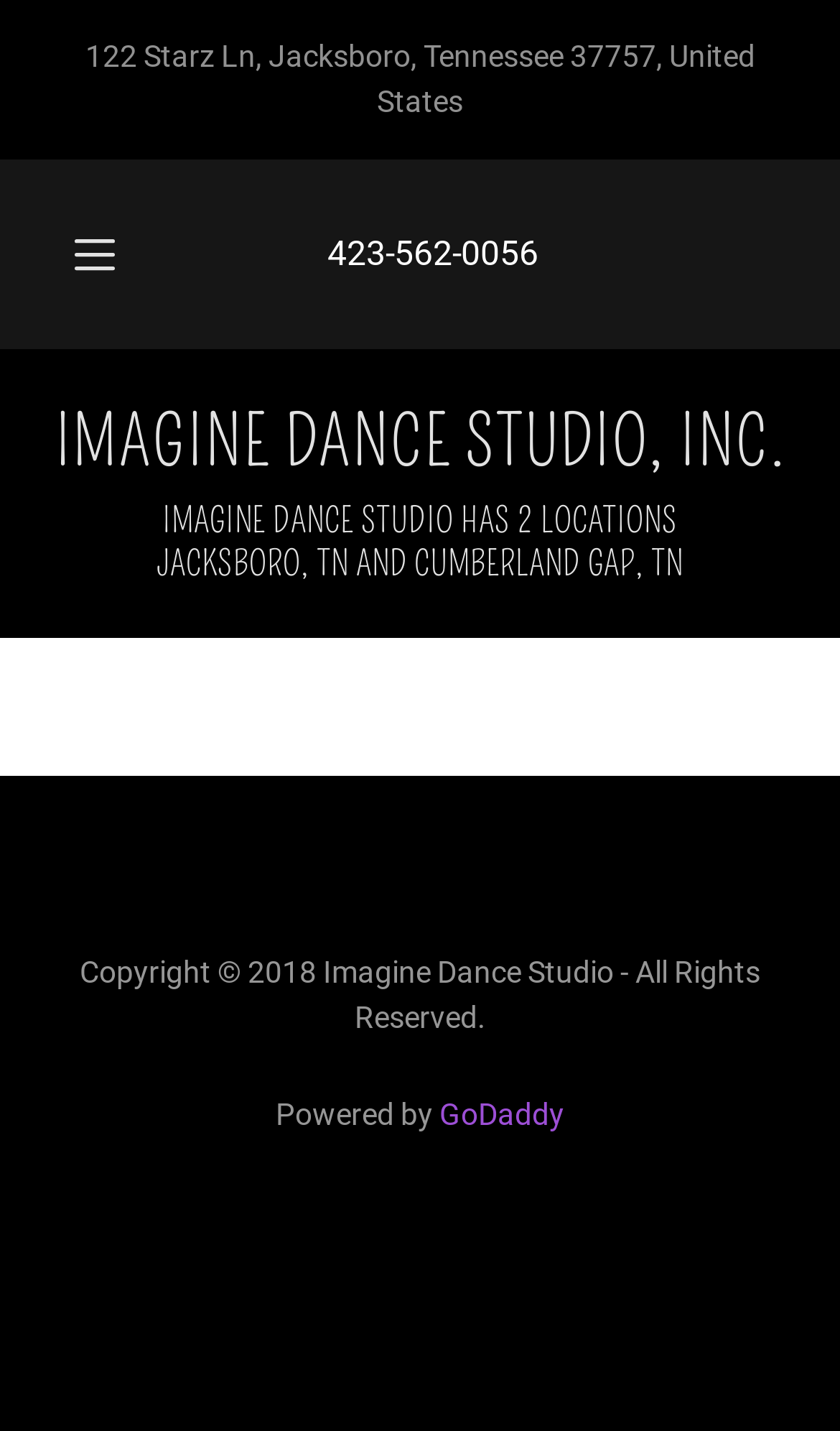Extract the bounding box for the UI element that matches this description: "IMAGINE DANCE STUDIO, INC.".

[0.062, 0.28, 0.938, 0.338]